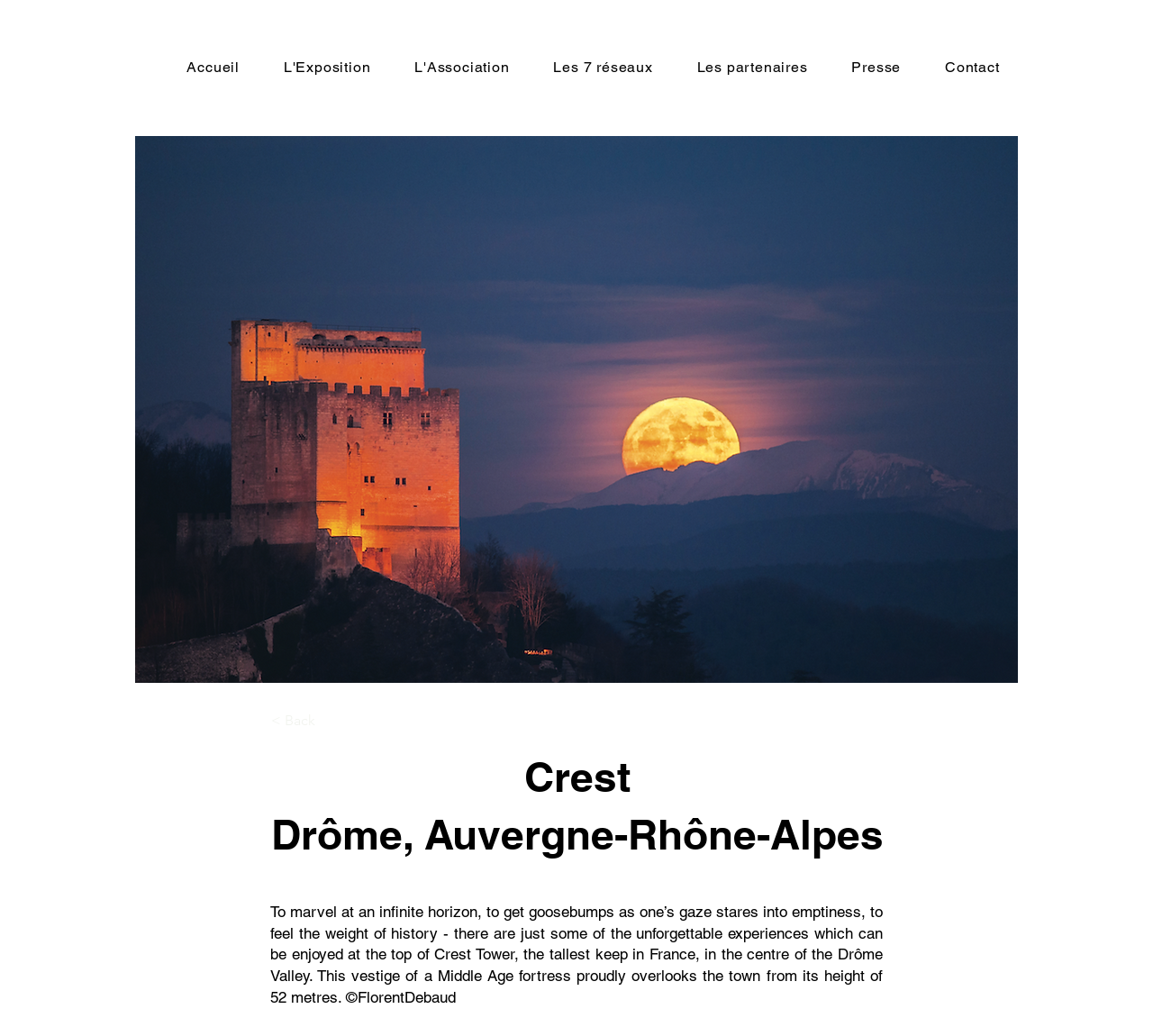What is the author of the photo? Analyze the screenshot and reply with just one word or a short phrase.

Florent Debaud